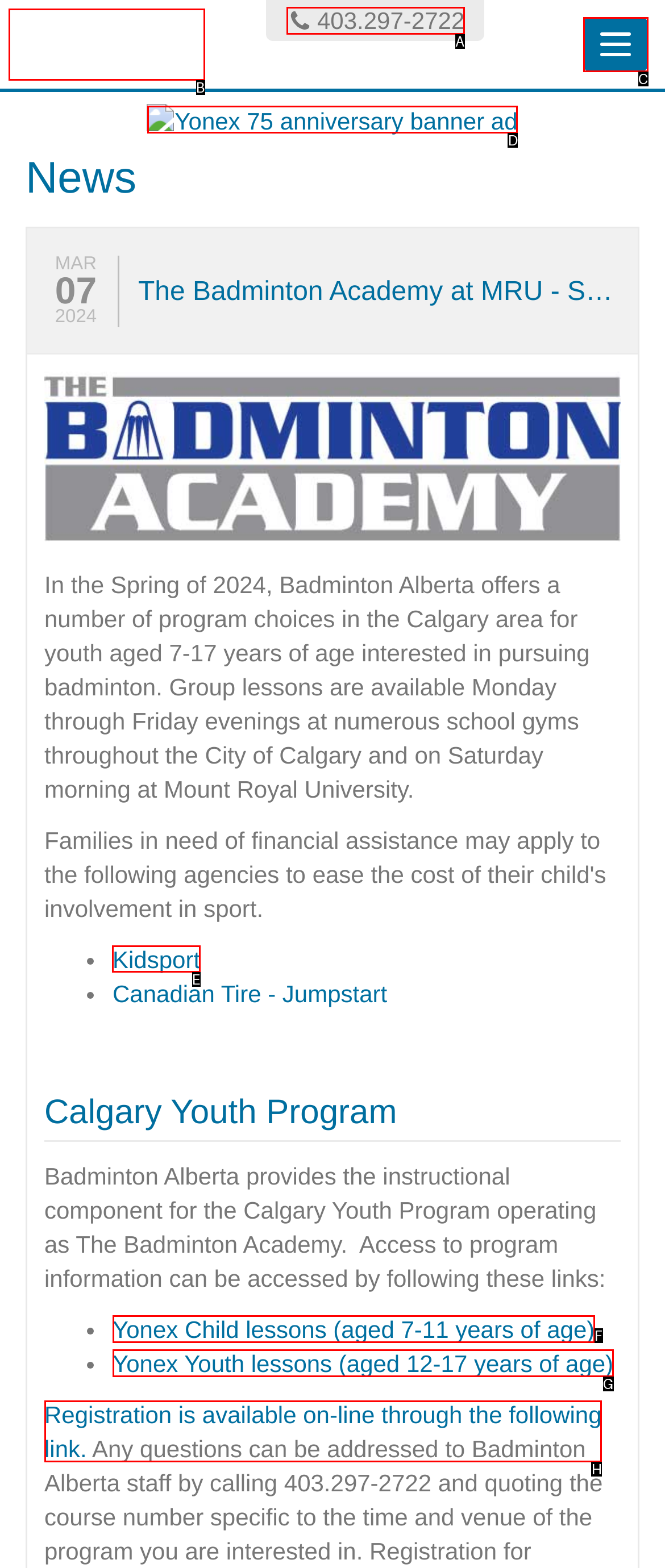To complete the task: Join exclusive email list, select the appropriate UI element to click. Respond with the letter of the correct option from the given choices.

None